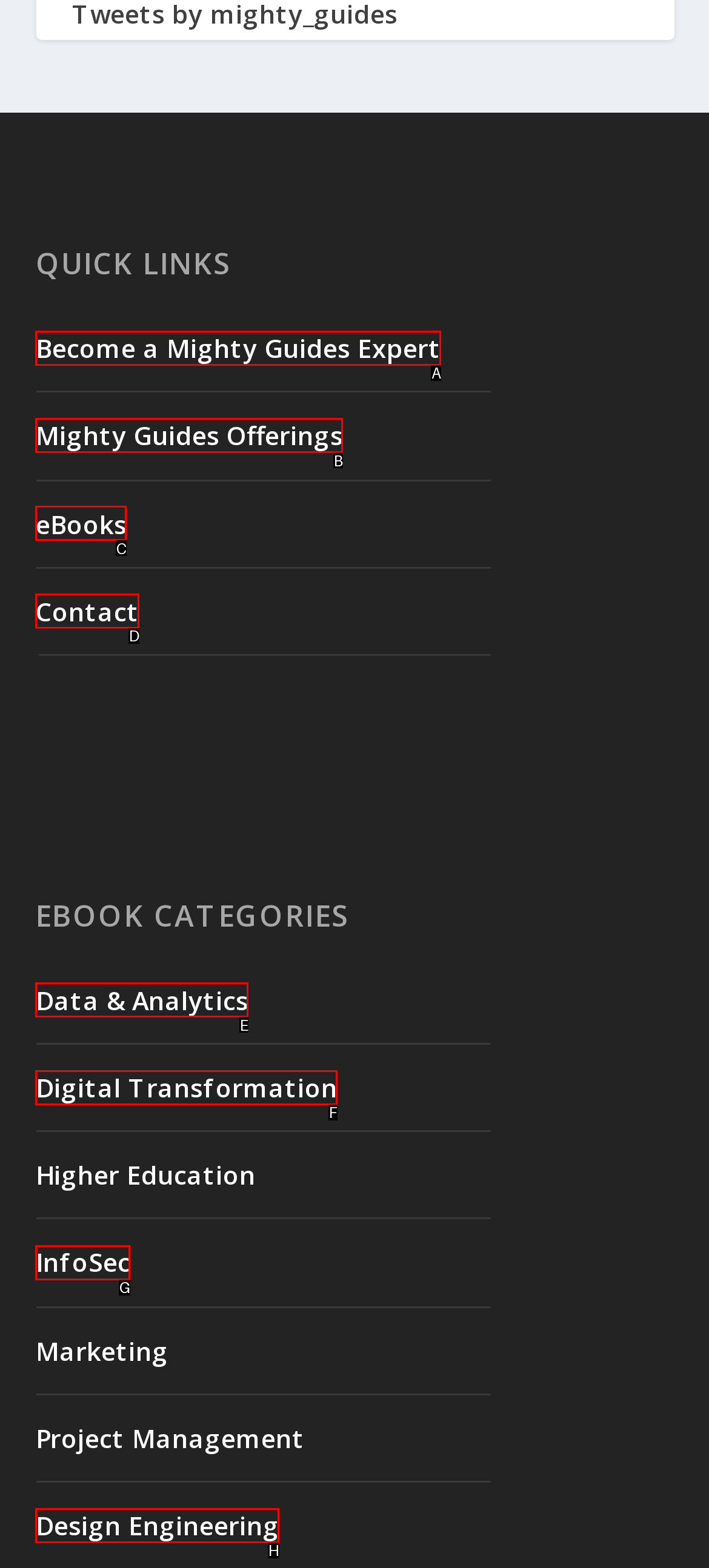Identify the option that corresponds to the given description: Become a Mighty Guides Expert. Reply with the letter of the chosen option directly.

A